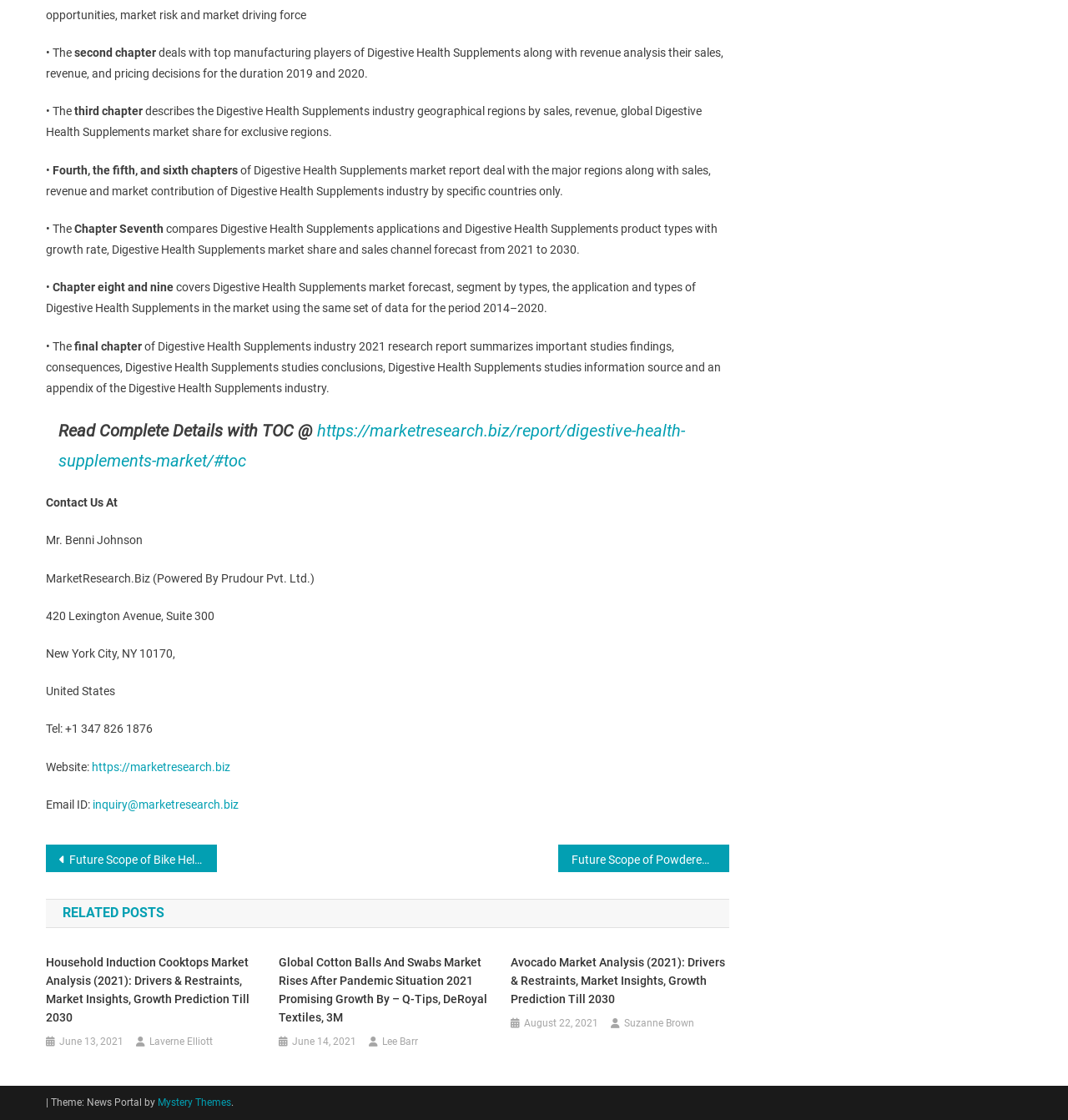Identify the bounding box coordinates of the section that should be clicked to achieve the task described: "Contact Mr. Benni Johnson".

[0.043, 0.476, 0.134, 0.488]